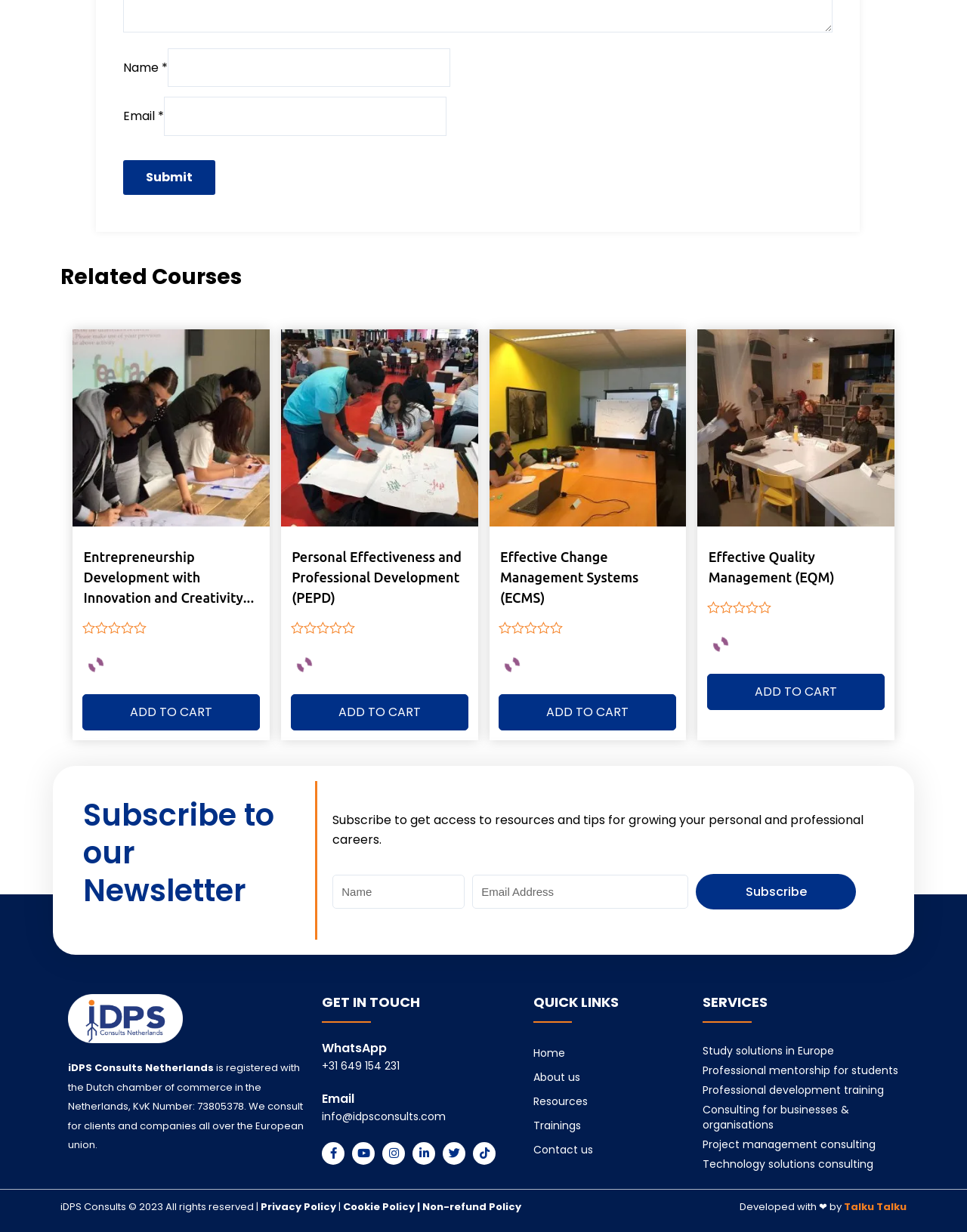Identify the bounding box coordinates of the area you need to click to perform the following instruction: "Subscribe to newsletter".

[0.72, 0.709, 0.885, 0.738]